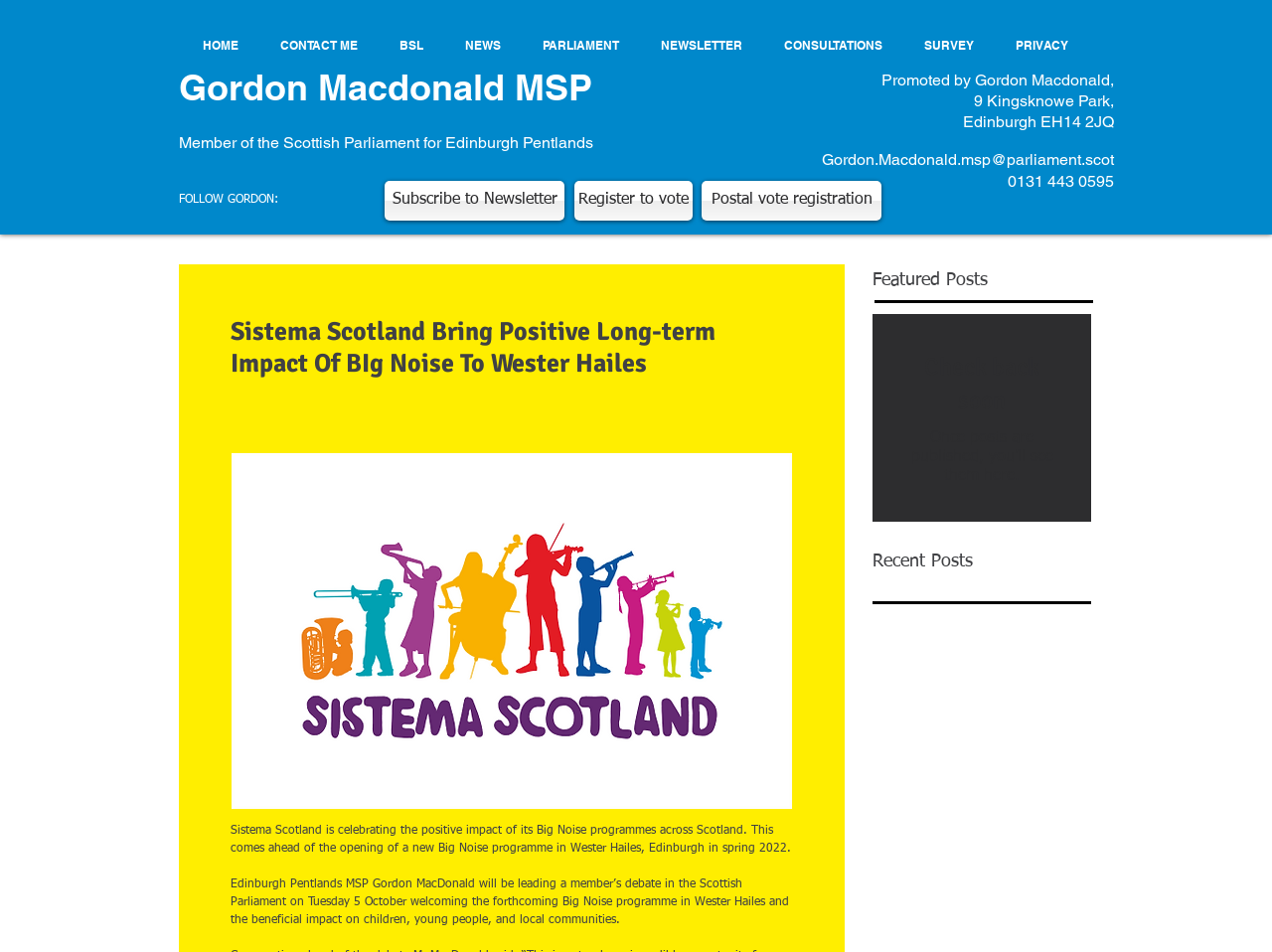What social media platforms are available?
Using the image as a reference, deliver a detailed and thorough answer to the question.

I found the answer by looking at the list element 'Social Bar' which contains links to Twitter and Facebook, indicating that these social media platforms are available.